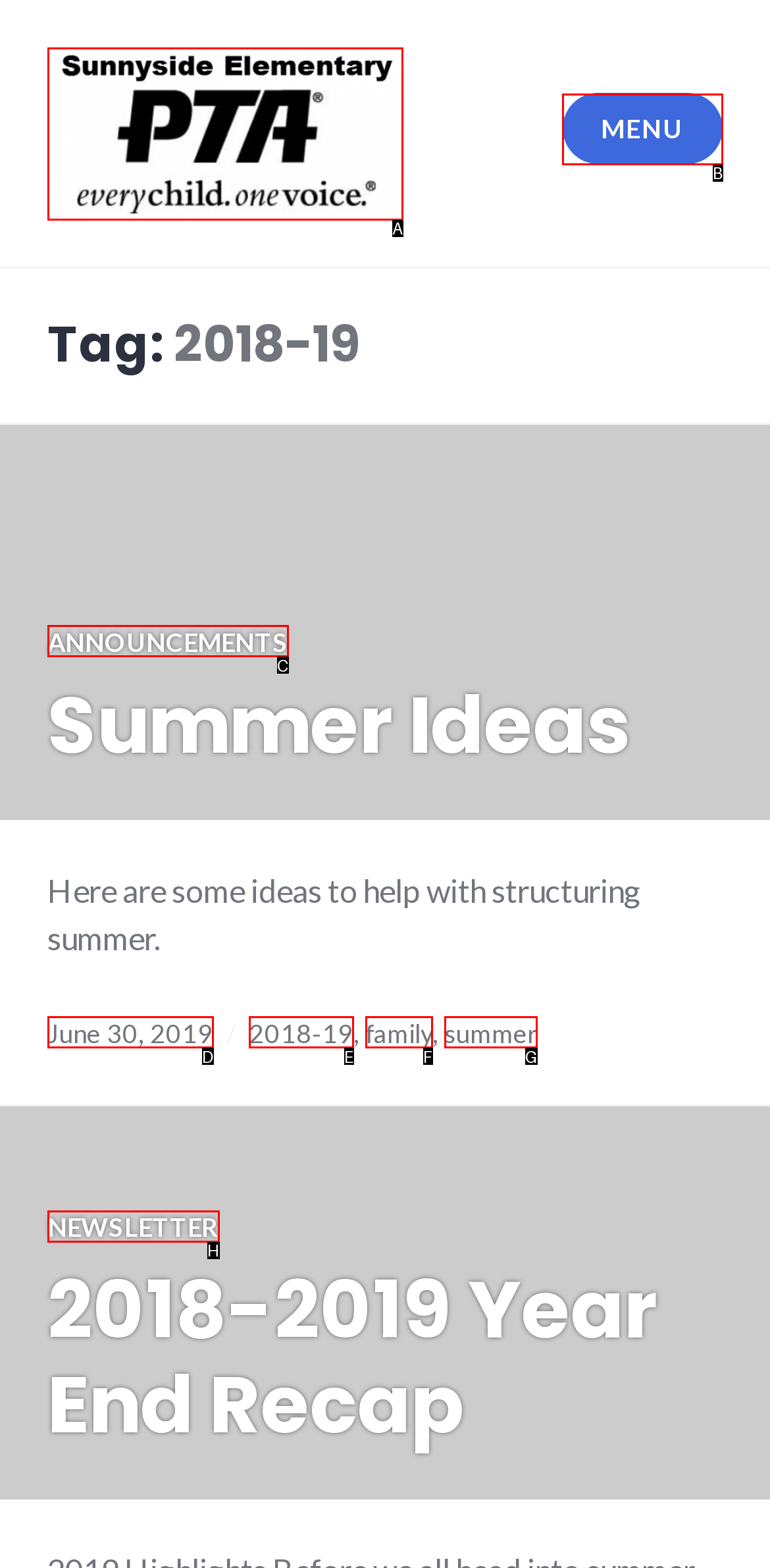Select the option that aligns with the description: June 30, 2019
Respond with the letter of the correct choice from the given options.

D